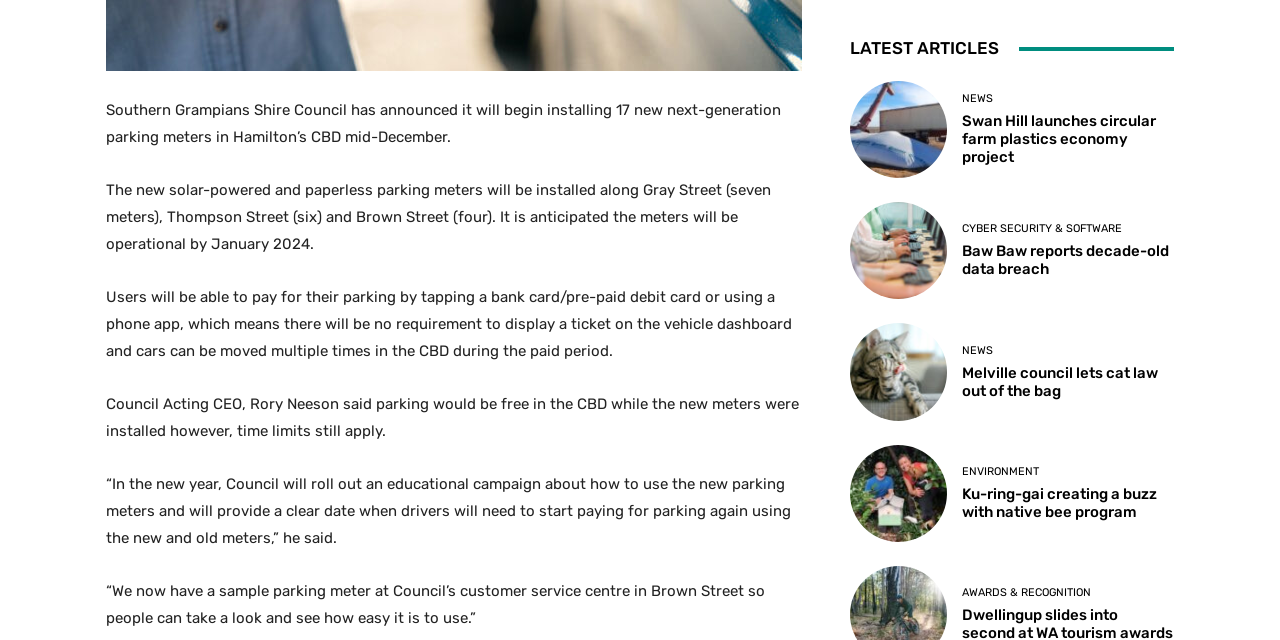What is the topic of the first article?
Please answer the question with as much detail and depth as you can.

The first article is about the installation of new parking meters in Hamilton's CBD, as stated in the first StaticText element.